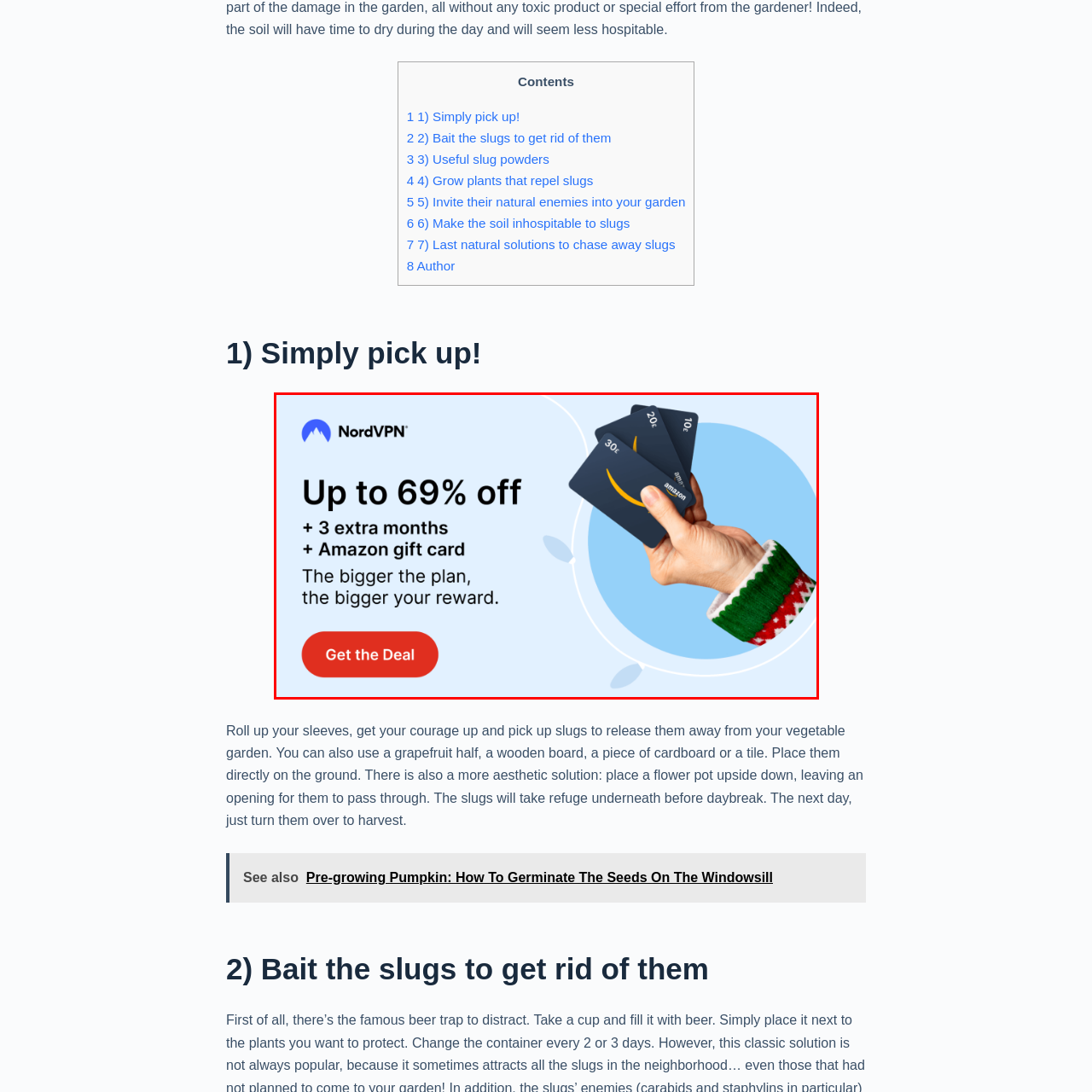What is the incentive for larger plans?
Study the image within the red bounding box and deliver a detailed answer.

According to the caption, the incentive for larger plans is three extra months and an Amazon gift card, which is the reward received for choosing bigger plans.